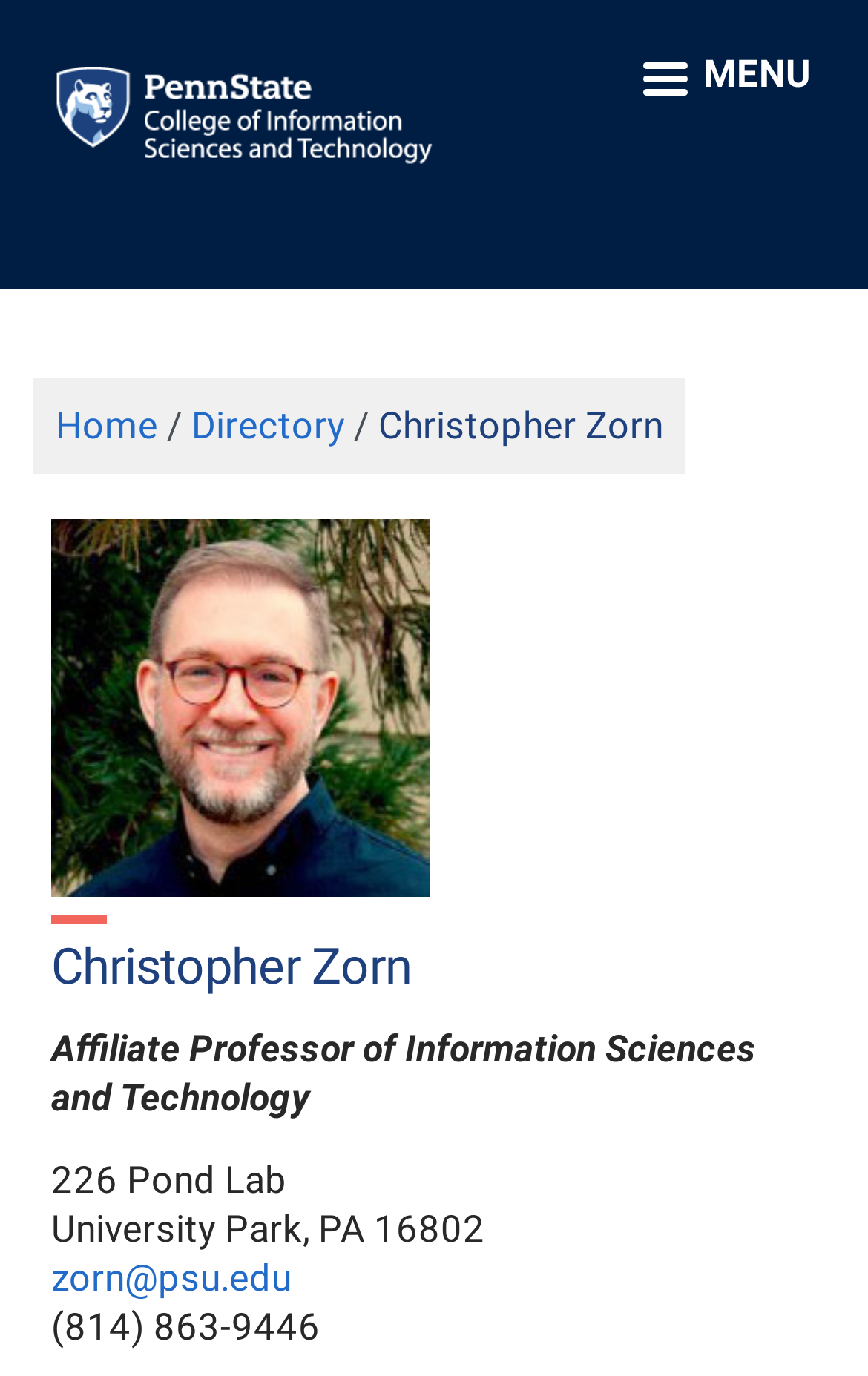What is the name of the person on this webpage?
Look at the image and answer the question with a single word or phrase.

Christopher Zorn